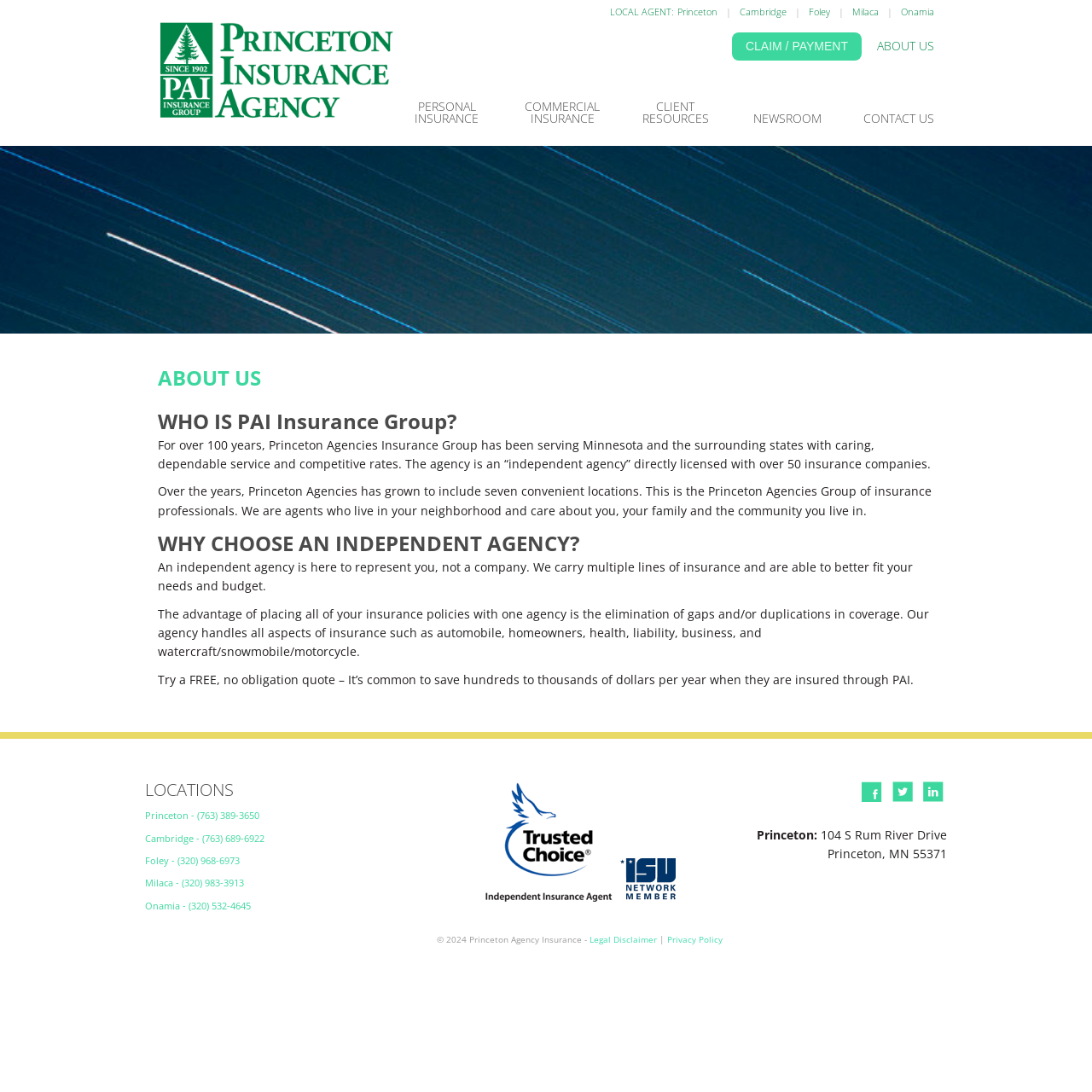Based on the element description: "LOCAL AGENT:", identify the bounding box coordinates for this UI element. The coordinates must be four float numbers between 0 and 1, listed as [left, top, right, bottom].

[0.559, 0.005, 0.617, 0.017]